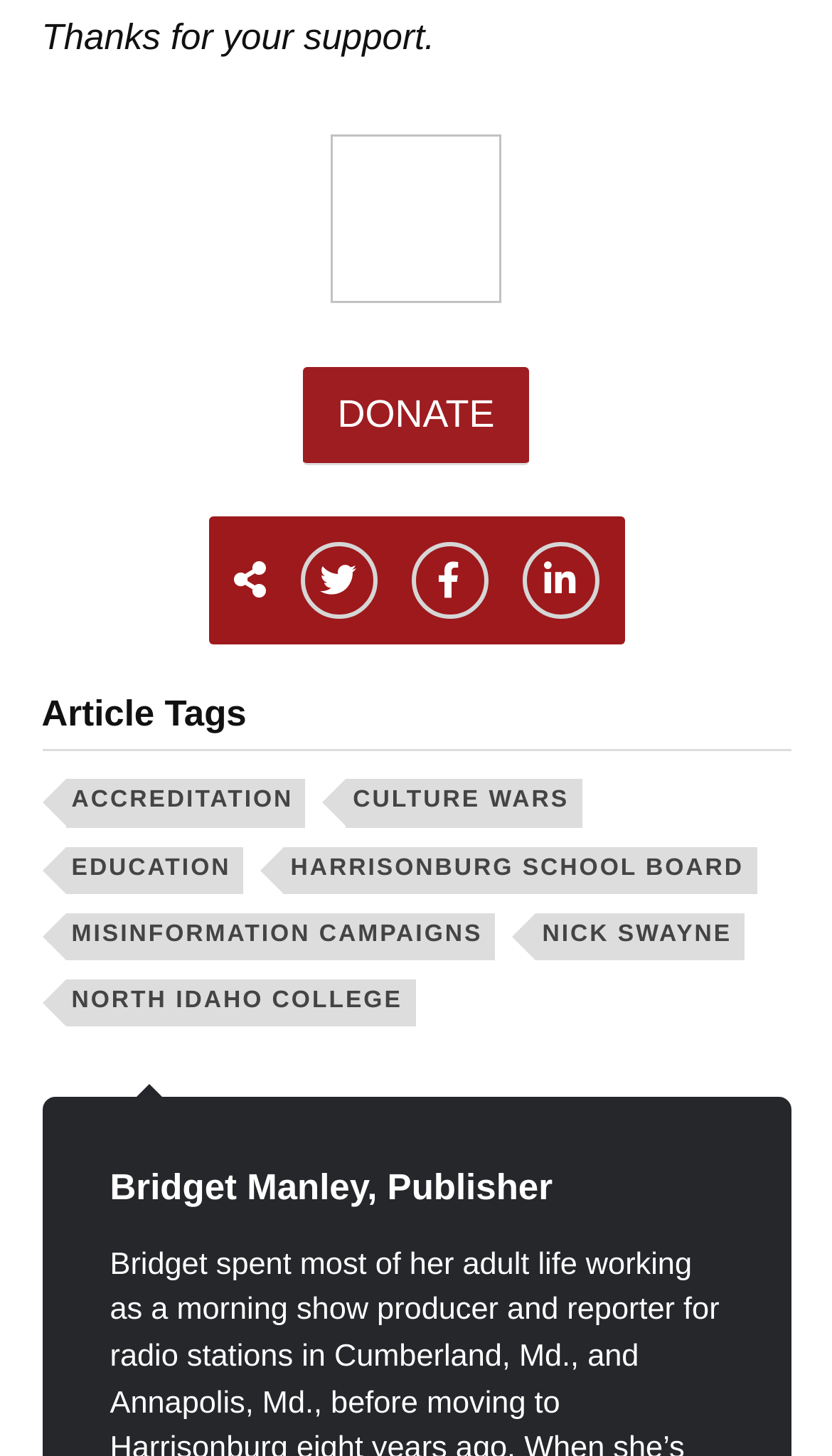Is there a figure element on the page?
Give a detailed explanation using the information visible in the image.

I found a figure element at the top of the page with a bounding box of [0.397, 0.092, 0.603, 0.208].